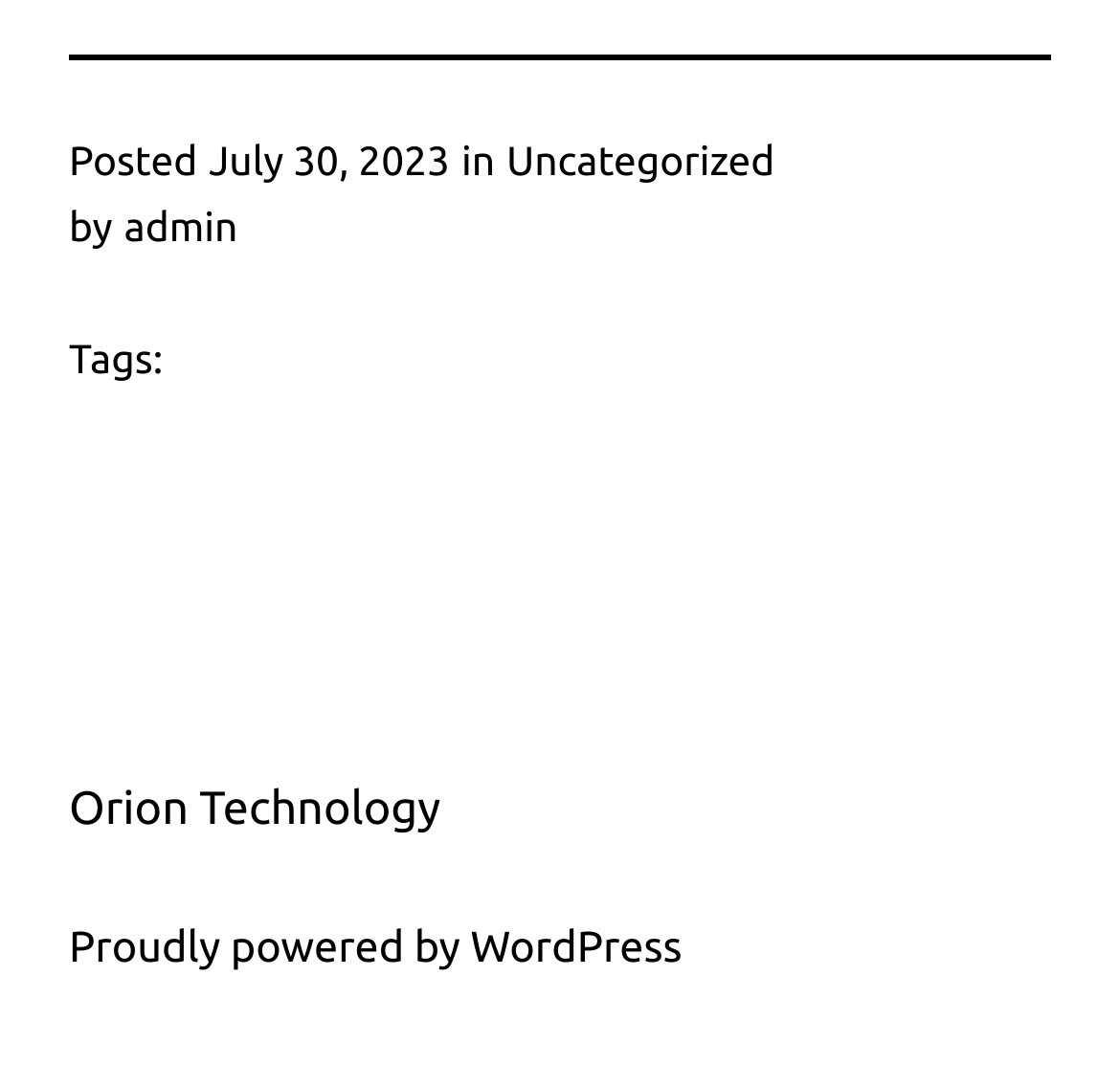What is the name of the company associated with this website?
Using the details shown in the screenshot, provide a comprehensive answer to the question.

The company name can be found at the bottom of the webpage, where it says 'Orion Technology', which is a link.